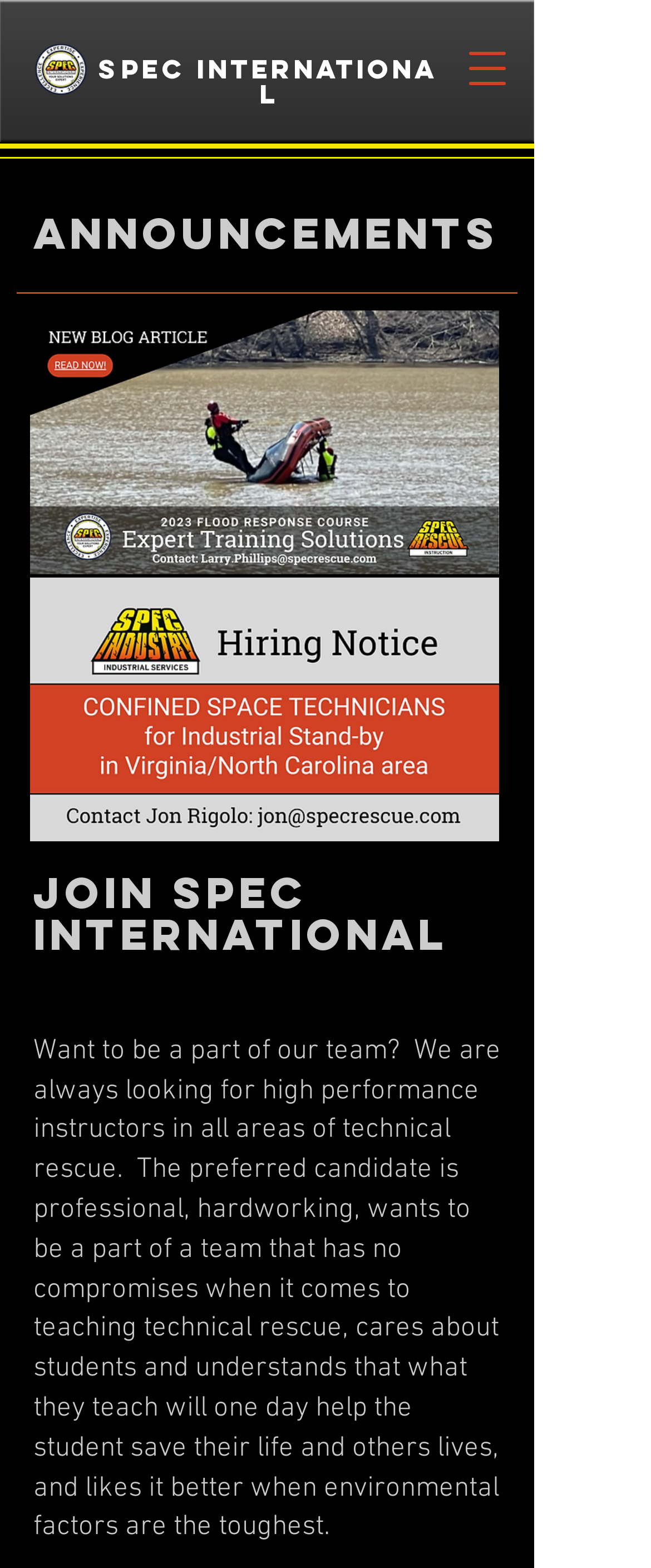What is the preferred candidate's attitude towards teaching? Refer to the image and provide a one-word or short phrase answer.

cares about students